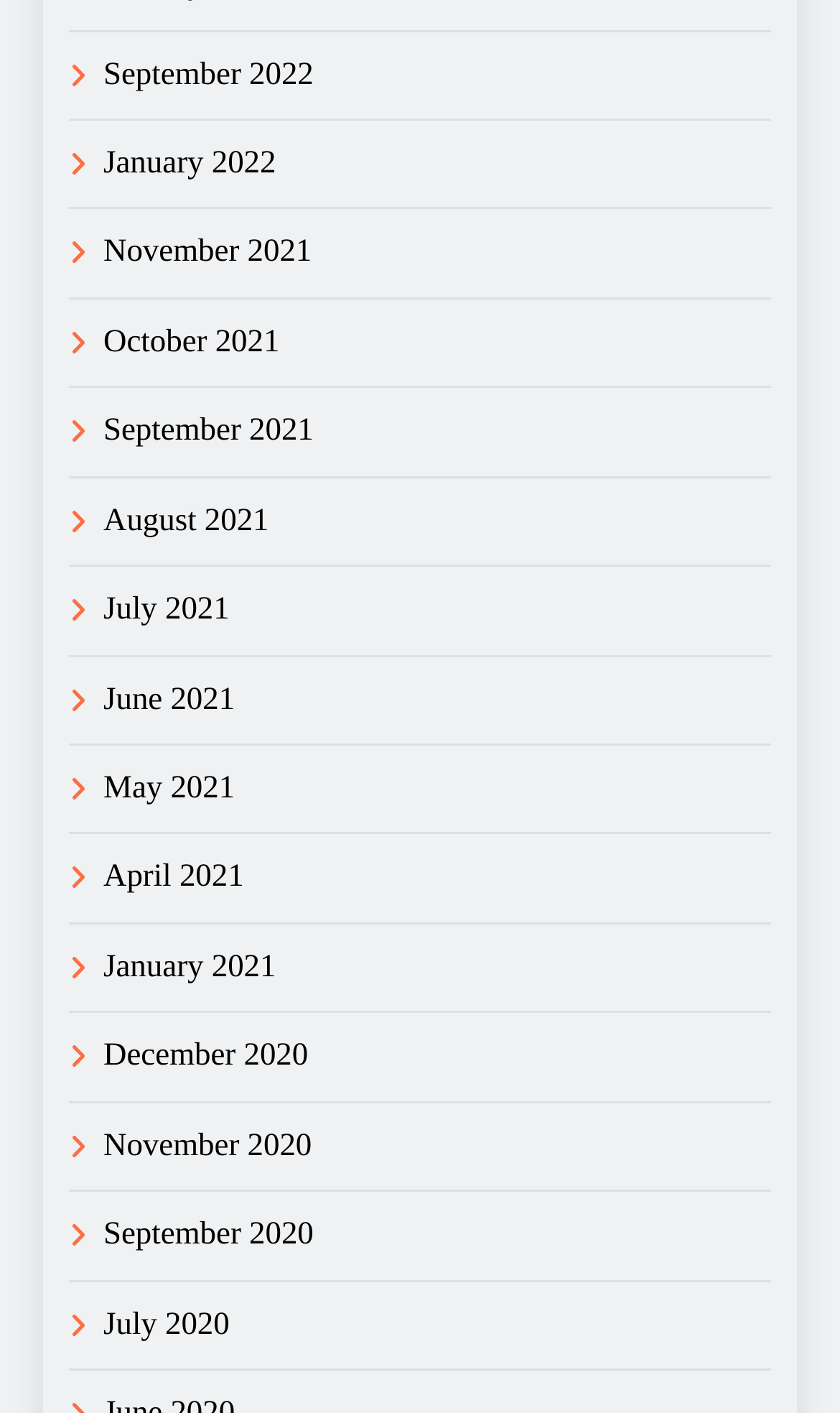Please determine the bounding box coordinates of the area that needs to be clicked to complete this task: 'View September 2022'. The coordinates must be four float numbers between 0 and 1, formatted as [left, top, right, bottom].

[0.123, 0.041, 0.373, 0.065]